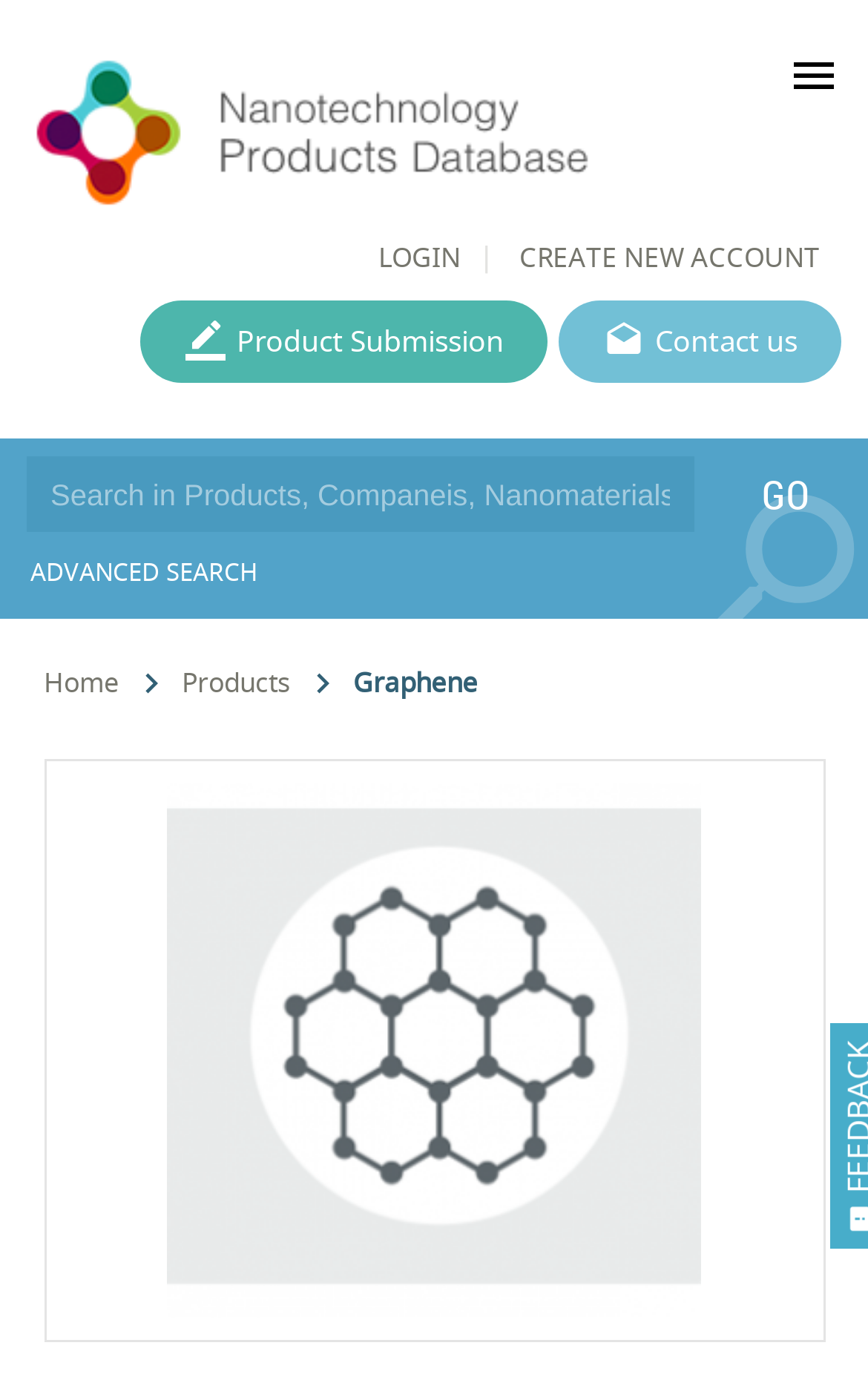What is the text of the button next to the search textbox?
Please provide a single word or phrase in response based on the screenshot.

GO